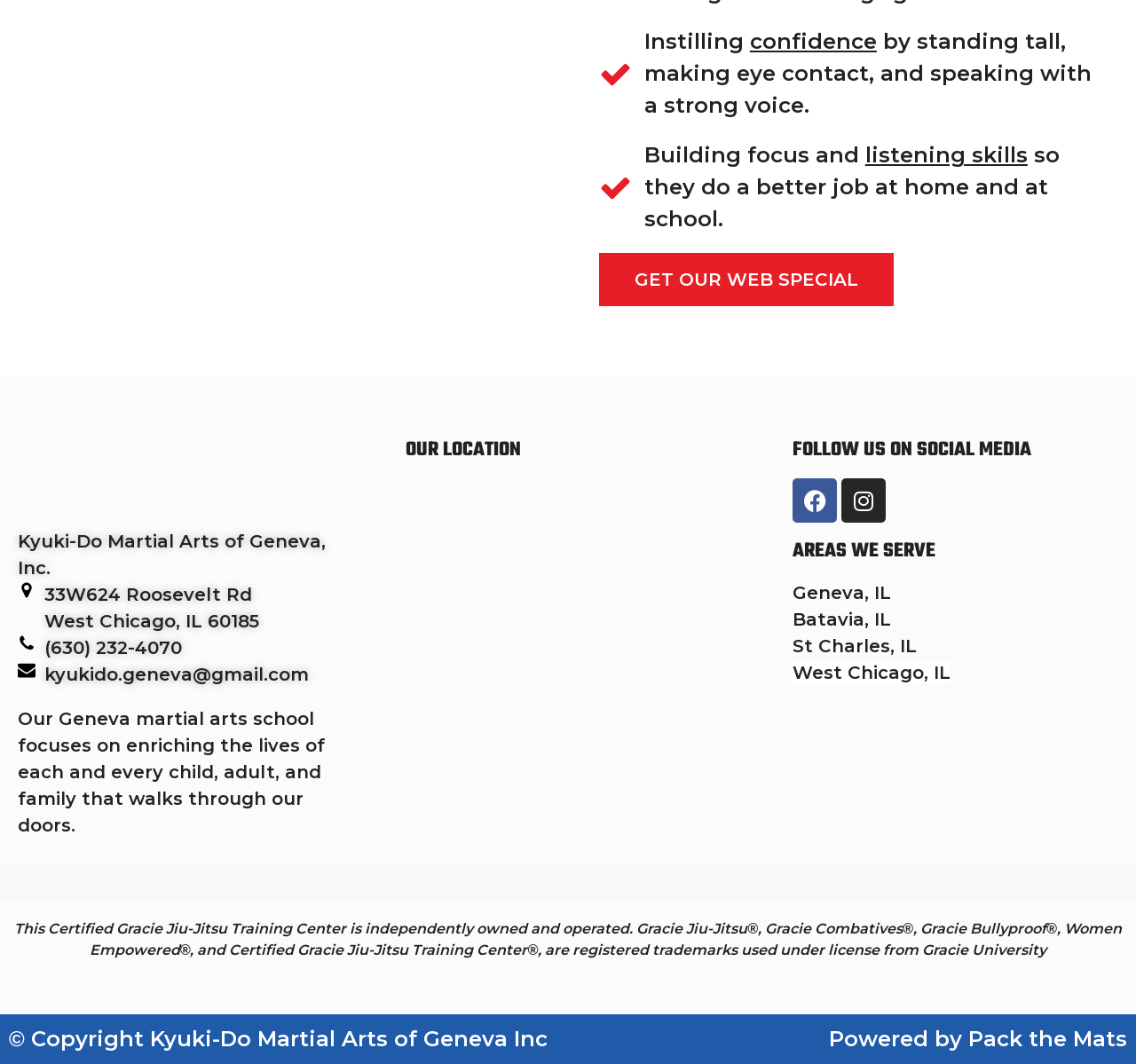Based on the element description: "(630) 232-4070", identify the bounding box coordinates for this UI element. The coordinates must be four float numbers between 0 and 1, listed as [left, top, right, bottom].

[0.039, 0.596, 0.16, 0.621]